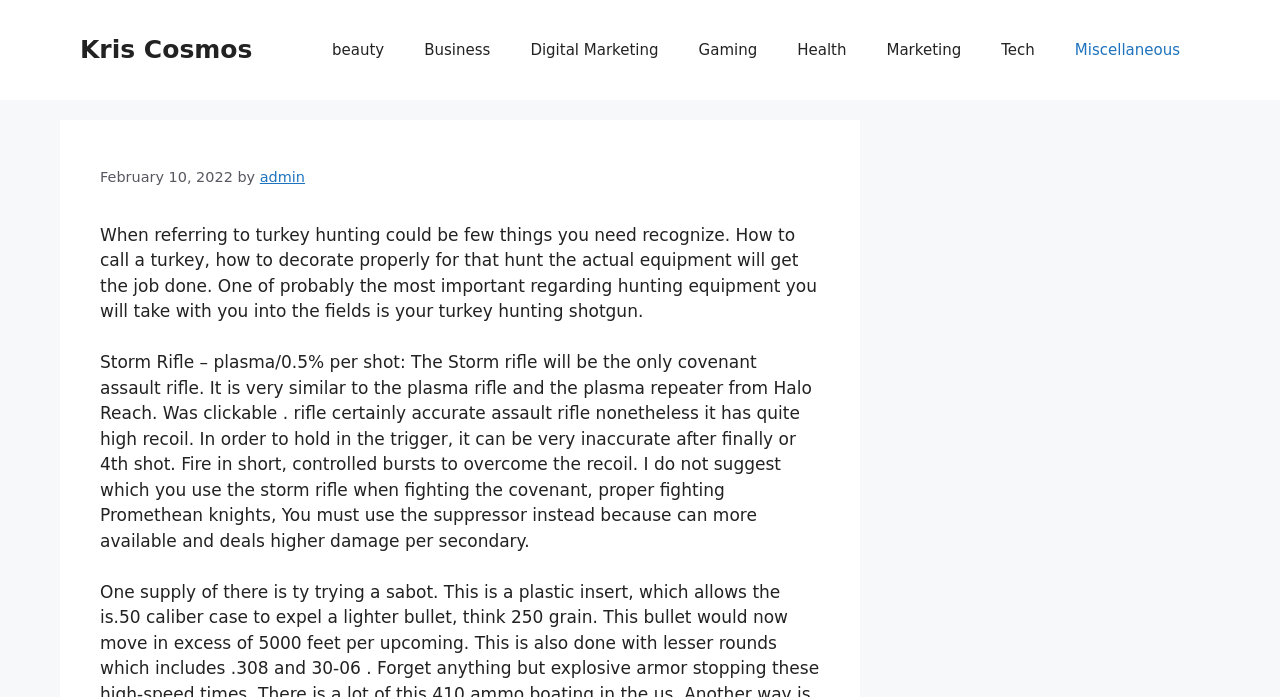Determine the bounding box coordinates for the element that should be clicked to follow this instruction: "Navigate to the 'Gaming' category". The coordinates should be given as four float numbers between 0 and 1, in the format [left, top, right, bottom].

[0.53, 0.029, 0.607, 0.115]